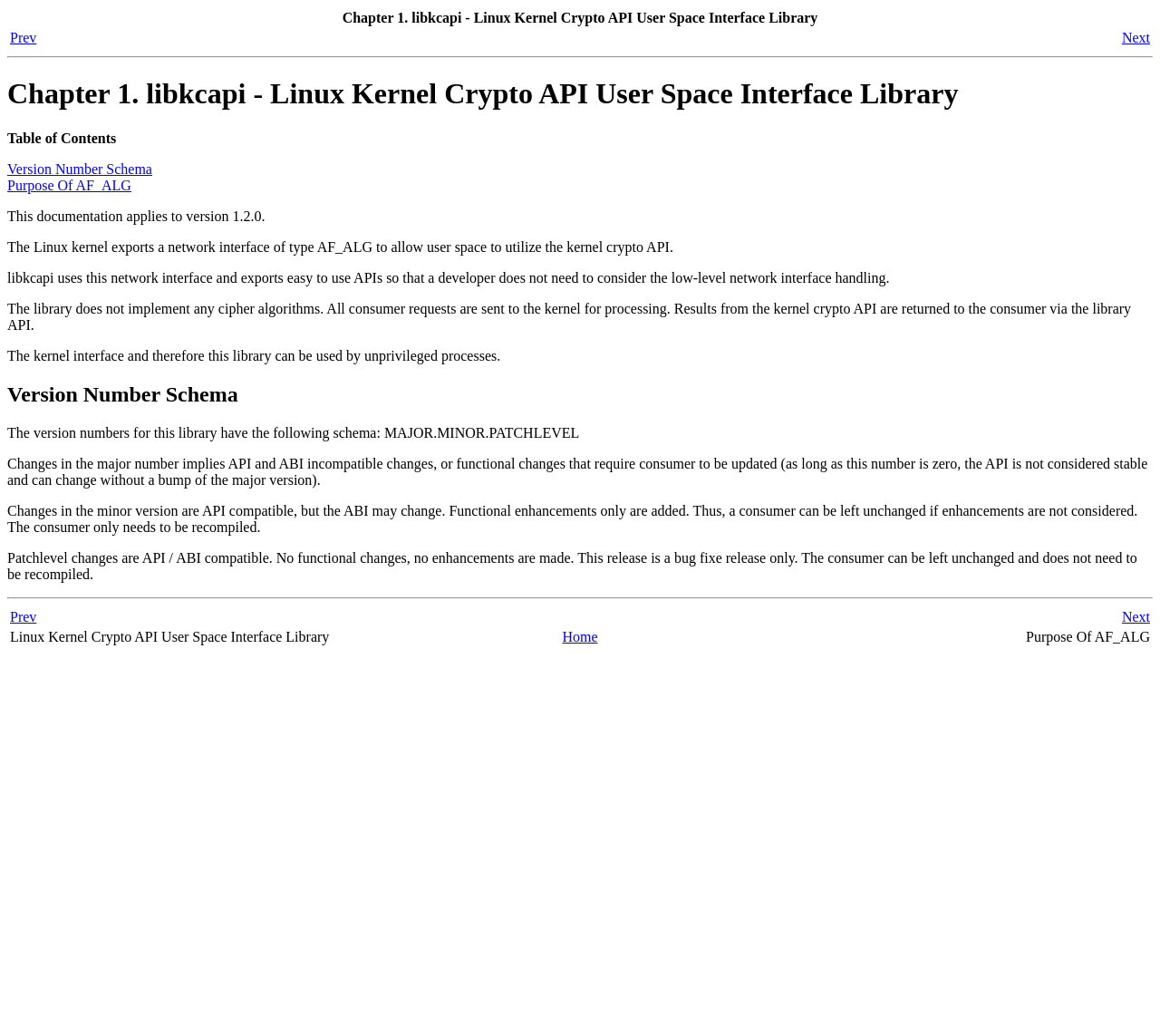Refer to the image and provide a thorough answer to this question:
What is the purpose of libkcapi?

According to the webpage, libkcapi uses the network interface exported by the Linux kernel and exports easy to use APIs so that a developer does not need to consider the low-level network interface handling.